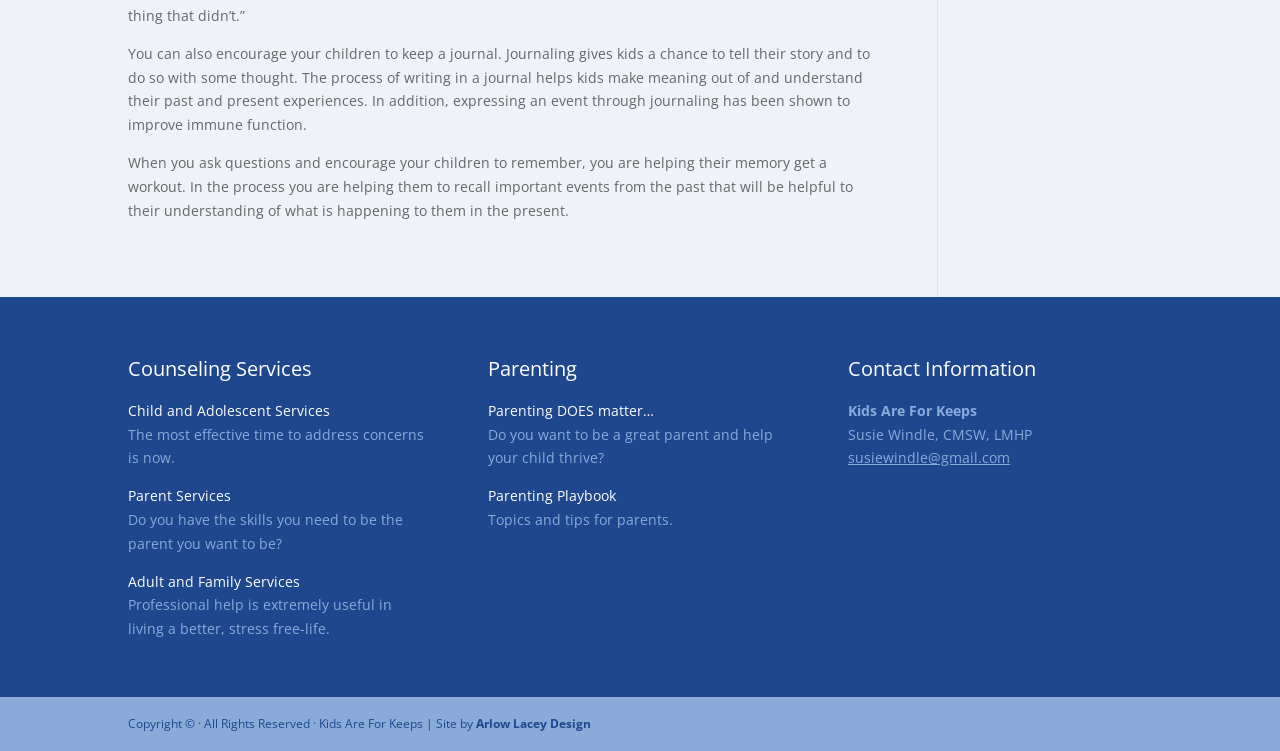Bounding box coordinates should be in the format (top-left x, top-left y, bottom-right x, bottom-right y) and all values should be floating point numbers between 0 and 1. Determine the bounding box coordinate for the UI element described as: Parenting Playbook

[0.381, 0.647, 0.481, 0.673]